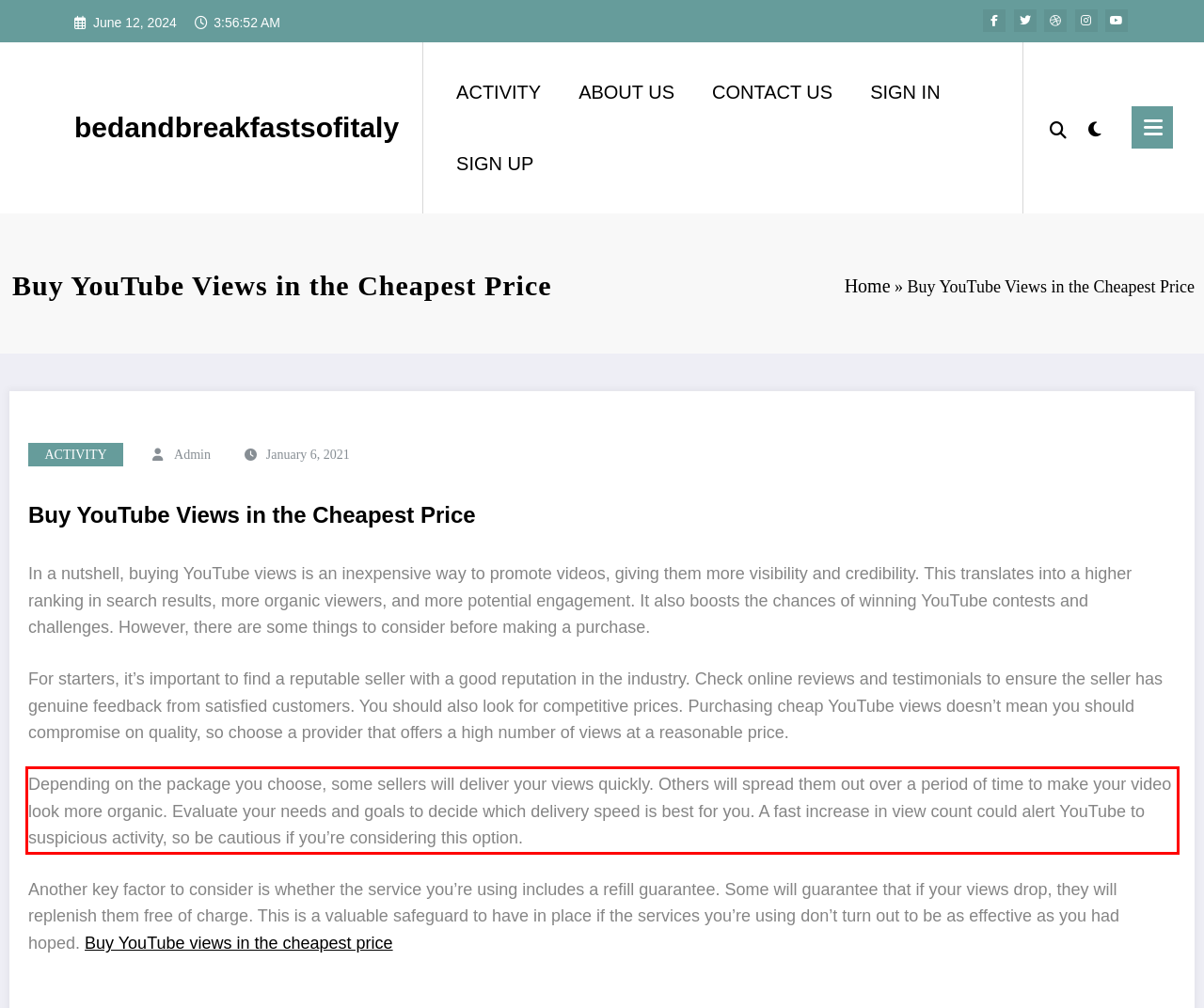Observe the screenshot of the webpage that includes a red rectangle bounding box. Conduct OCR on the content inside this red bounding box and generate the text.

Depending on the package you choose, some sellers will deliver your views quickly. Others will spread them out over a period of time to make your video look more organic. Evaluate your needs and goals to decide which delivery speed is best for you. A fast increase in view count could alert YouTube to suspicious activity, so be cautious if you’re considering this option.